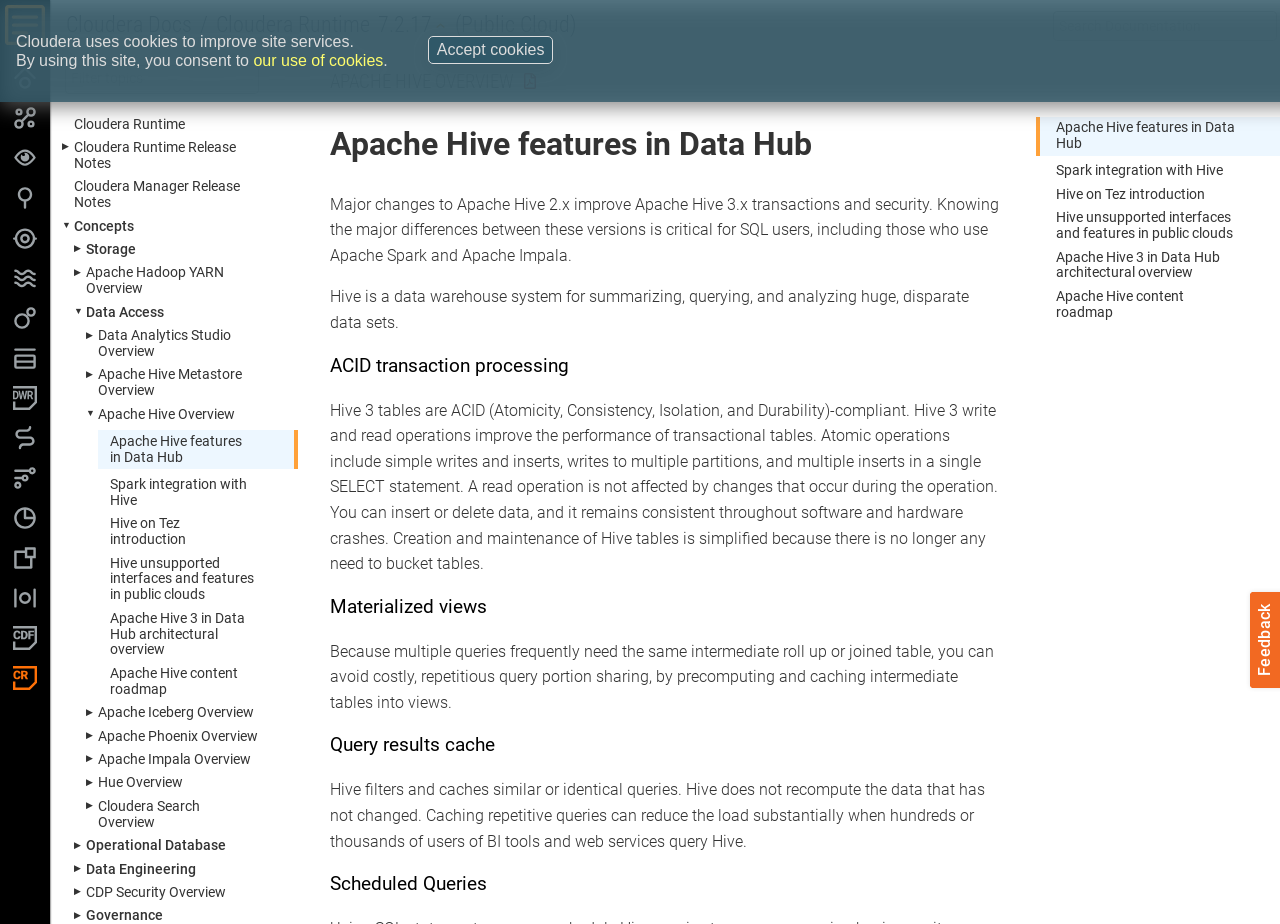Consider the image and give a detailed and elaborate answer to the question: 
Is there a search box on the page?

I found the search box by looking at the top-right corner of the page, where there is a text box with a search icon. This indicates that the page has a search functionality.